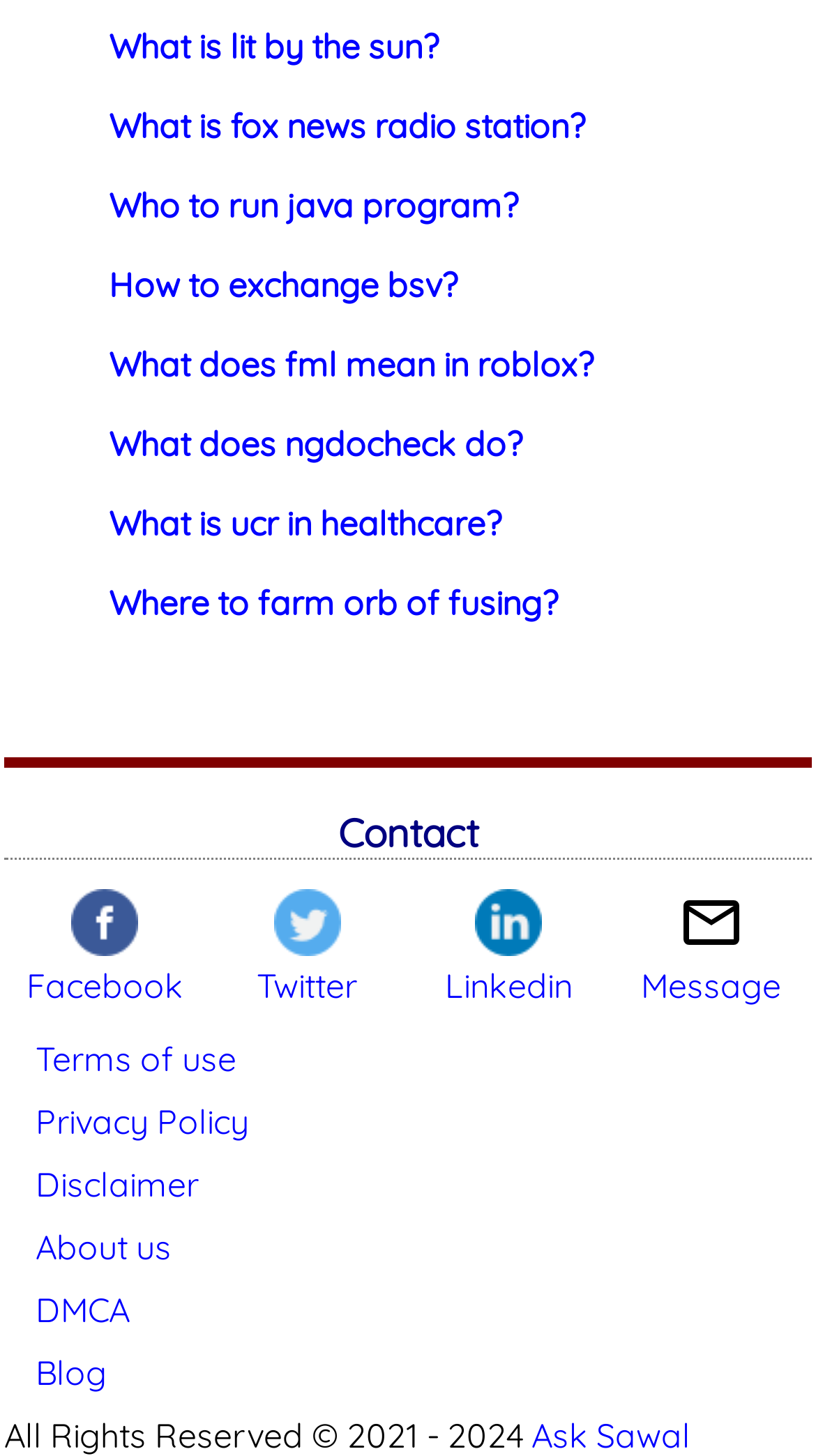Can you specify the bounding box coordinates for the region that should be clicked to fulfill this instruction: "View Disclaimer".

[0.043, 0.799, 0.243, 0.828]